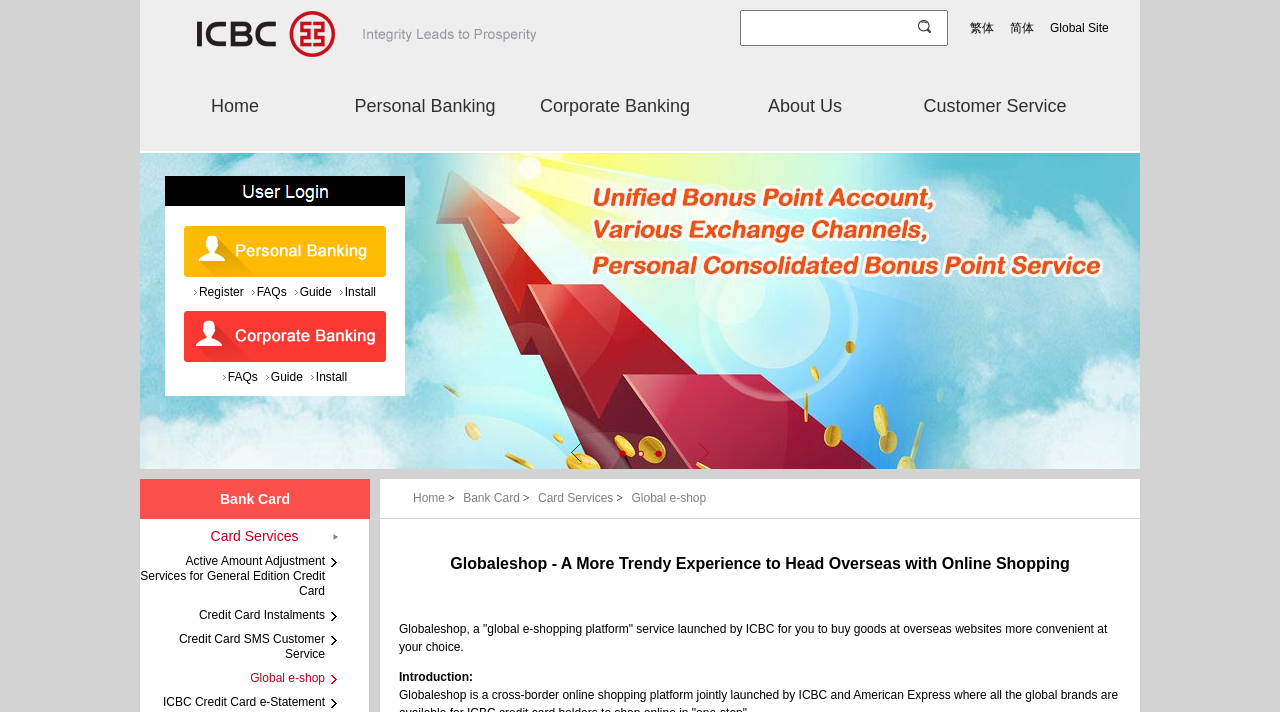Determine the bounding box coordinates of the clickable area required to perform the following instruction: "Register". The coordinates should be represented as four float numbers between 0 and 1: [left, top, right, bottom].

[0.152, 0.397, 0.19, 0.423]